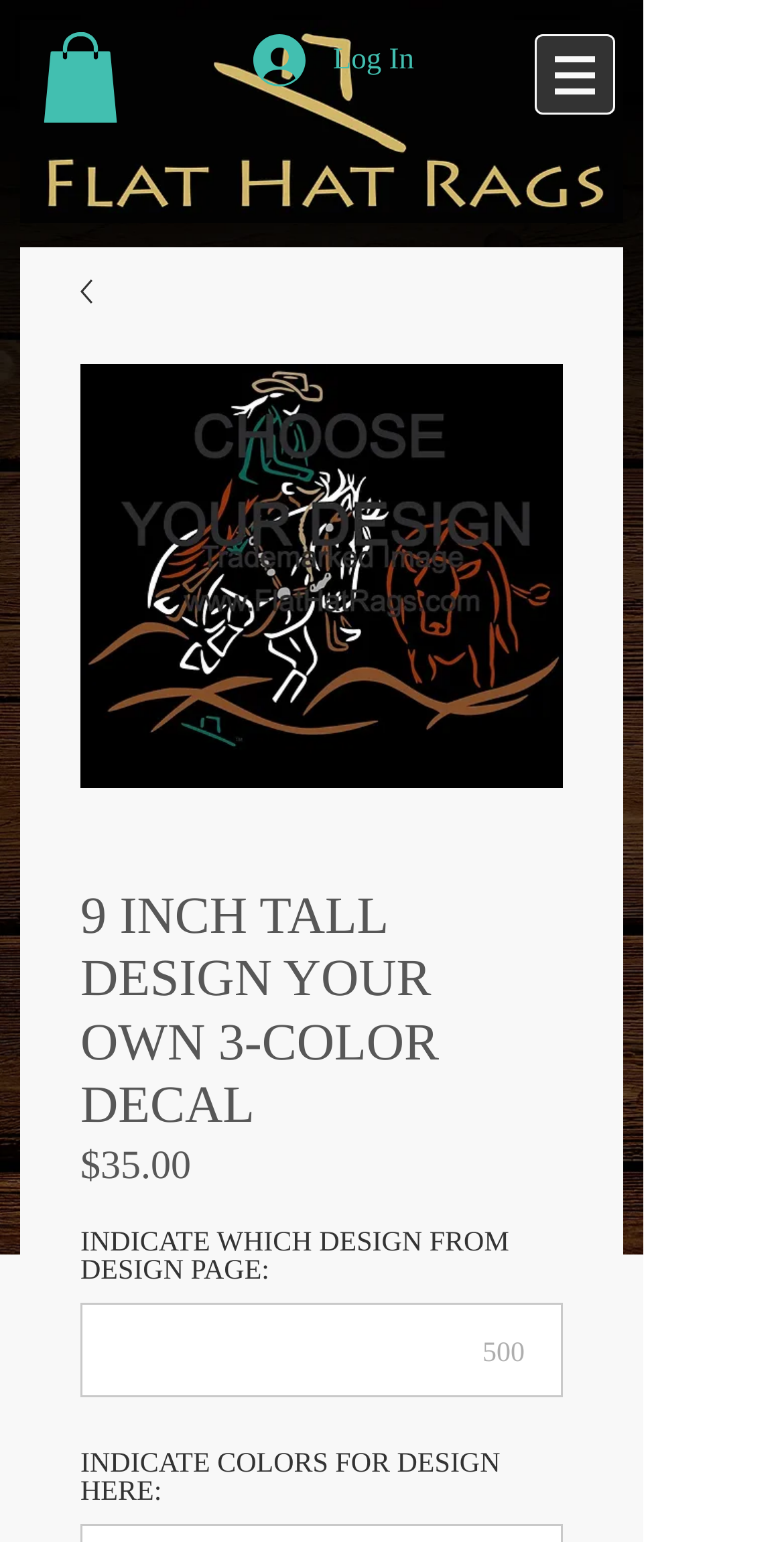Offer a thorough description of the webpage.

The webpage is a product page for a 9-inch tall, 3-color decal. At the top left, there is a navigation menu labeled "Site" with a button that has a popup menu. To the right of the navigation menu, there is a small image. Below the navigation menu, there is a link with a small image next to it. 

On the right side of the page, there is a "Log In" button with a small image to its left. Below the "Log In" button, there is a large image of the decal with the text "9 INCH TALL DESIGN YOUR OWN 3-COLOR DECAL" above it. The decal's price, $35.00, is displayed below the image, along with a label "Price". 

Further down the page, there are two text fields where customers can input their design and color choices. The first text field is labeled "INDICATE WHICH DESIGN FROM DESIGN PAGE:" and the second is labeled "INDICATE COLORS FOR DESIGN HERE:".